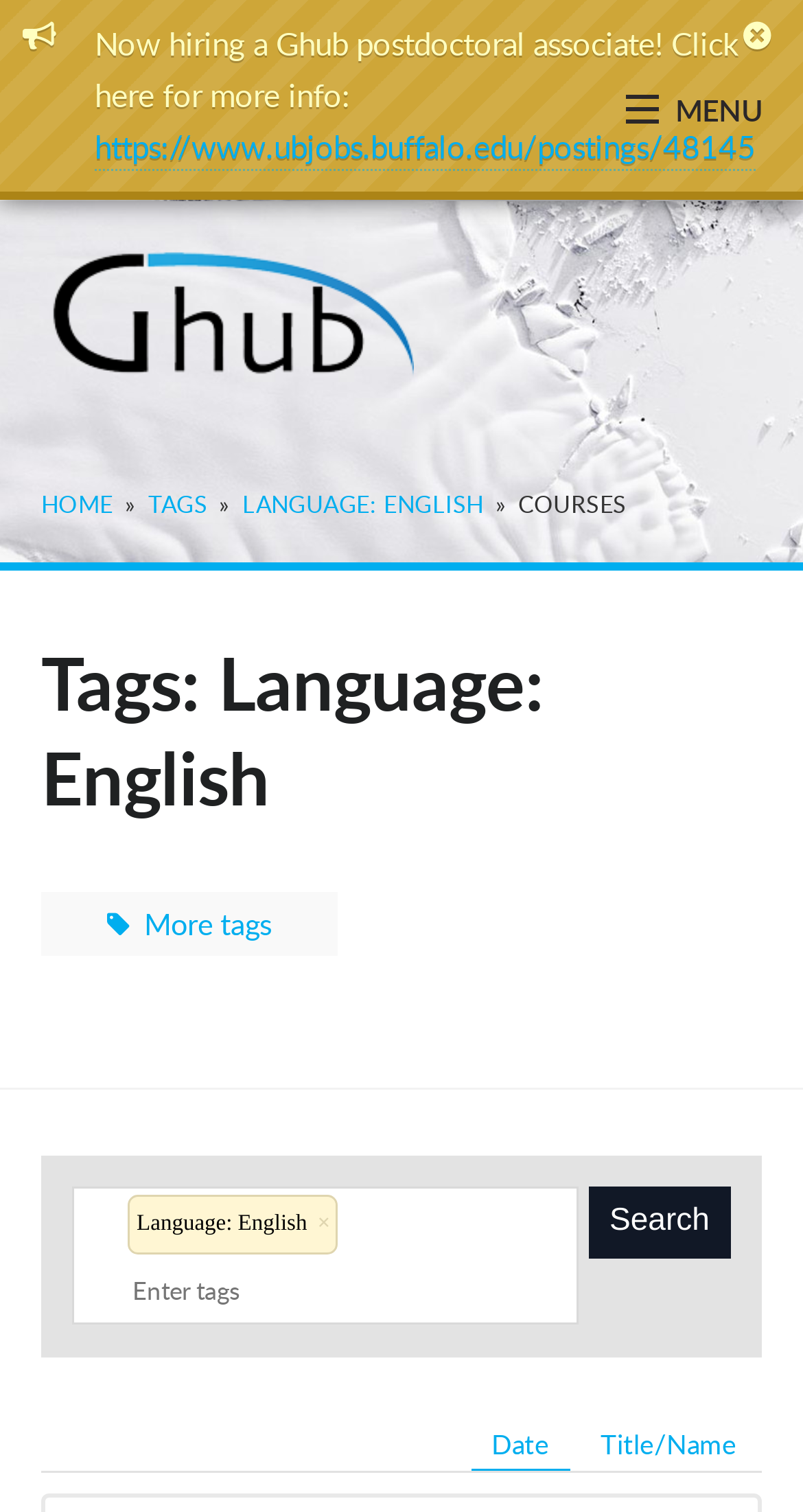Please locate the bounding box coordinates for the element that should be clicked to achieve the following instruction: "Click the Ghub logo". Ensure the coordinates are given as four float numbers between 0 and 1, i.e., [left, top, right, bottom].

[0.051, 0.208, 0.514, 0.252]